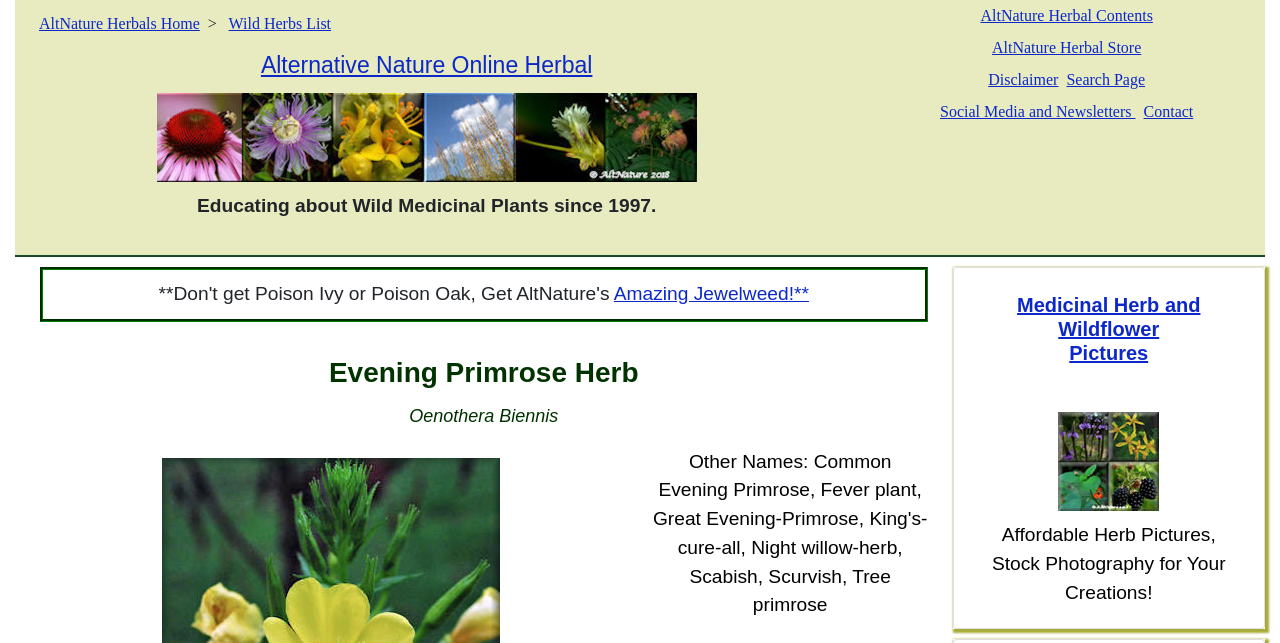What is the topic of the pictures shown in the image?
Craft a detailed and extensive response to the question.

The image has a description 'herb-pictures-square, a square divided into 4 smaller squares, ...', which suggests that the pictures are related to medicinal herbs and wildflowers.